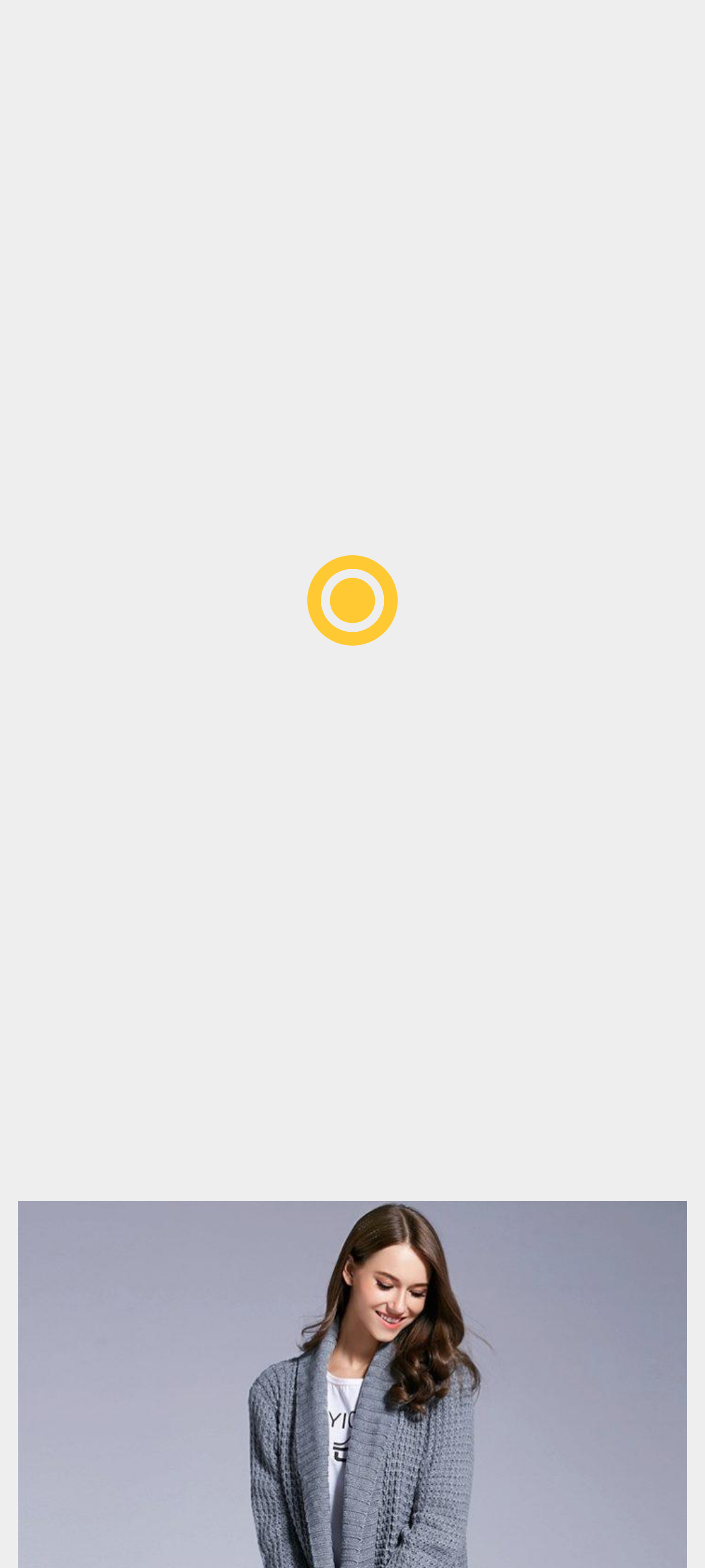Identify the bounding box coordinates of the element that should be clicked to fulfill this task: "view best outfits". The coordinates should be provided as four float numbers between 0 and 1, i.e., [left, top, right, bottom].

[0.215, 0.476, 0.428, 0.499]